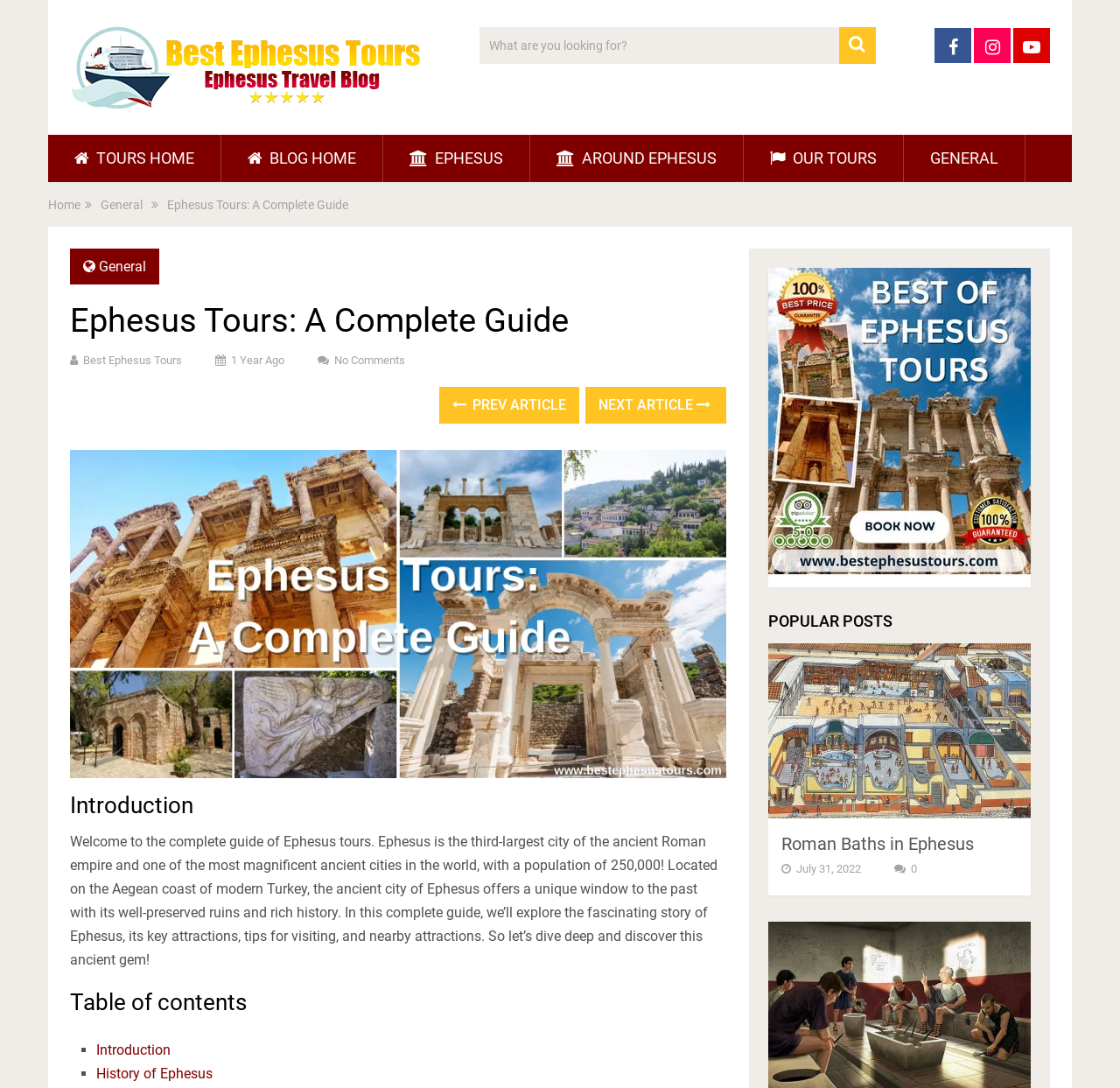Could you provide the bounding box coordinates for the portion of the screen to click to complete this instruction: "Search for something"?

[0.428, 0.025, 0.782, 0.059]